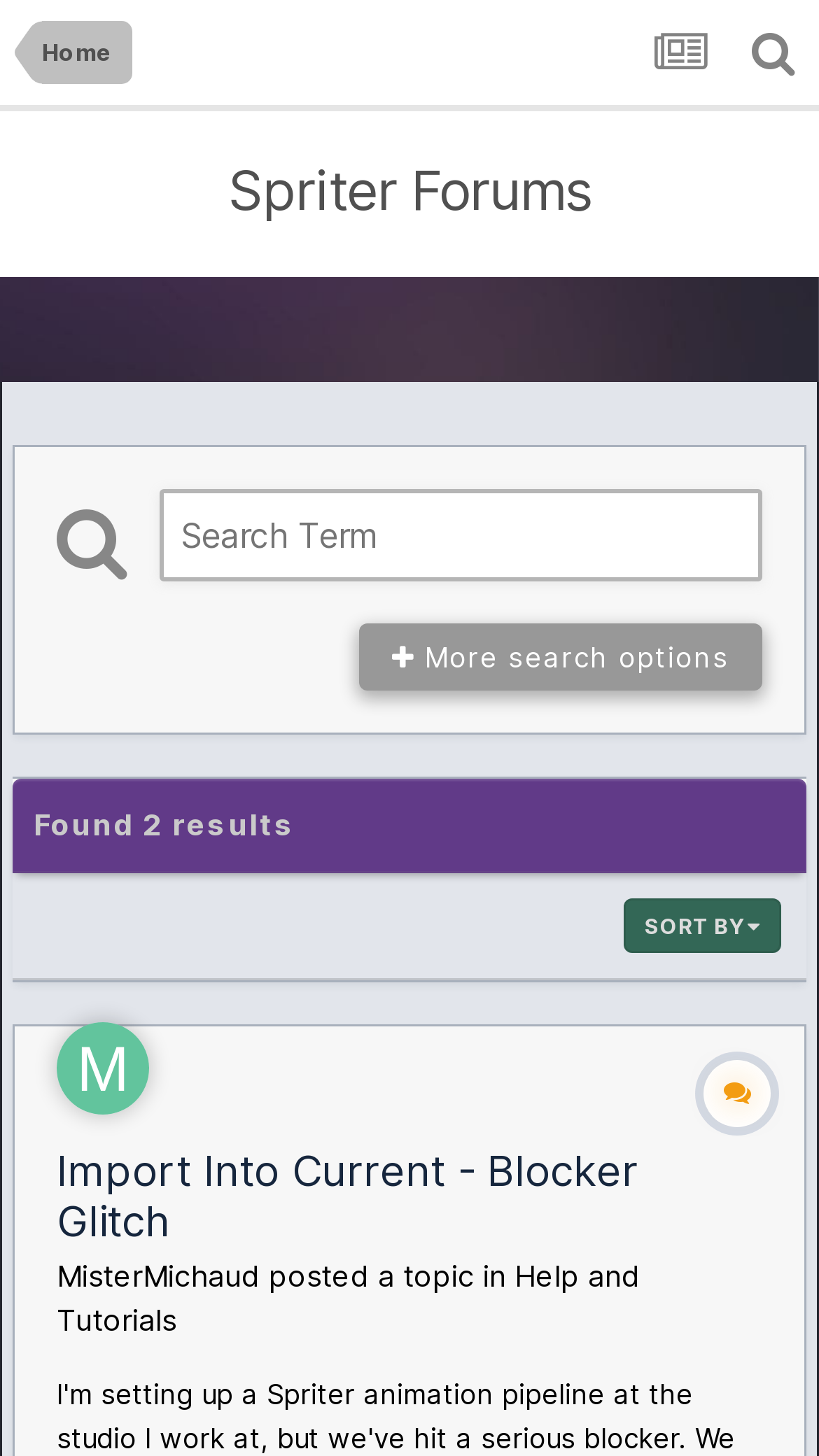Locate the bounding box coordinates of the area to click to fulfill this instruction: "sort results". The bounding box should be presented as four float numbers between 0 and 1, in the order [left, top, right, bottom].

[0.762, 0.618, 0.954, 0.655]